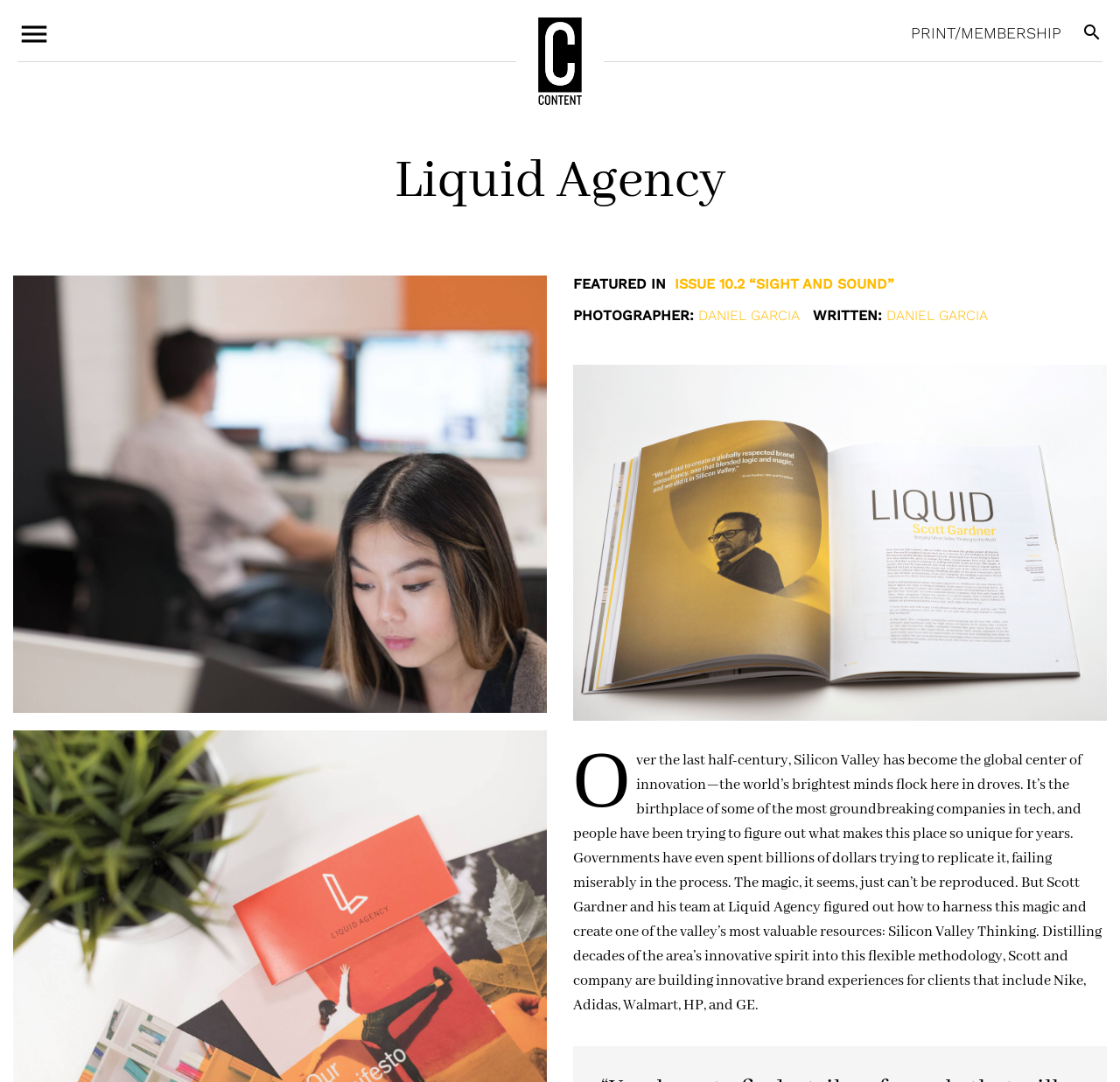Find the bounding box of the UI element described as: "PRINT/MEMBERSHIP". The bounding box coordinates should be given as four float values between 0 and 1, i.e., [left, top, right, bottom].

[0.813, 0.022, 0.948, 0.039]